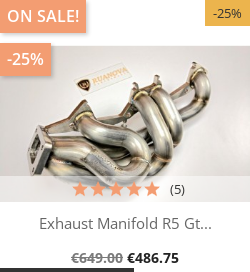What is the material finish of the exhaust manifold? Examine the screenshot and reply using just one word or a brief phrase.

Polished